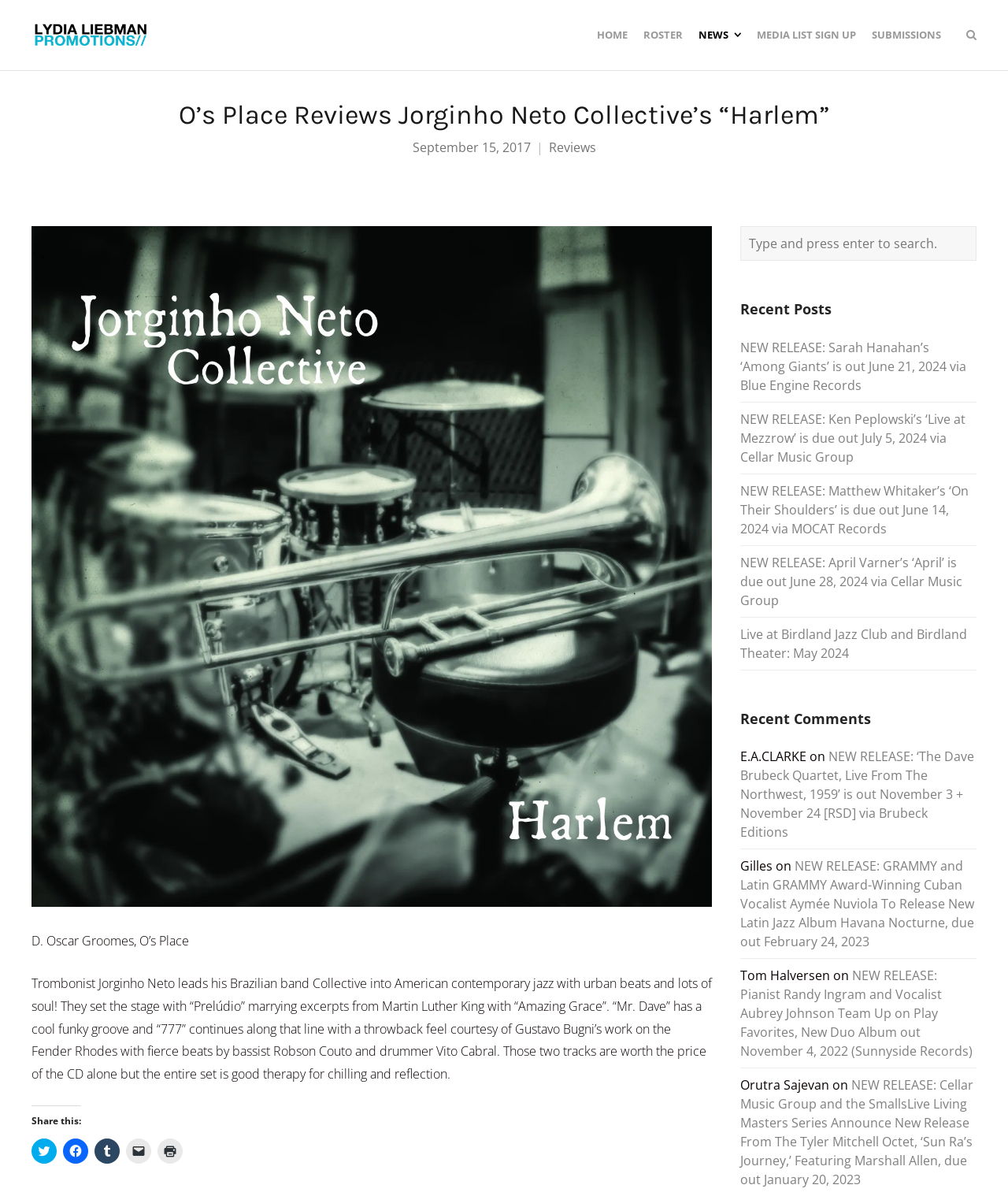Please identify the bounding box coordinates of the clickable region that I should interact with to perform the following instruction: "Read the comment from E.A.CLARKE". The coordinates should be expressed as four float numbers between 0 and 1, i.e., [left, top, right, bottom].

[0.734, 0.625, 0.8, 0.64]